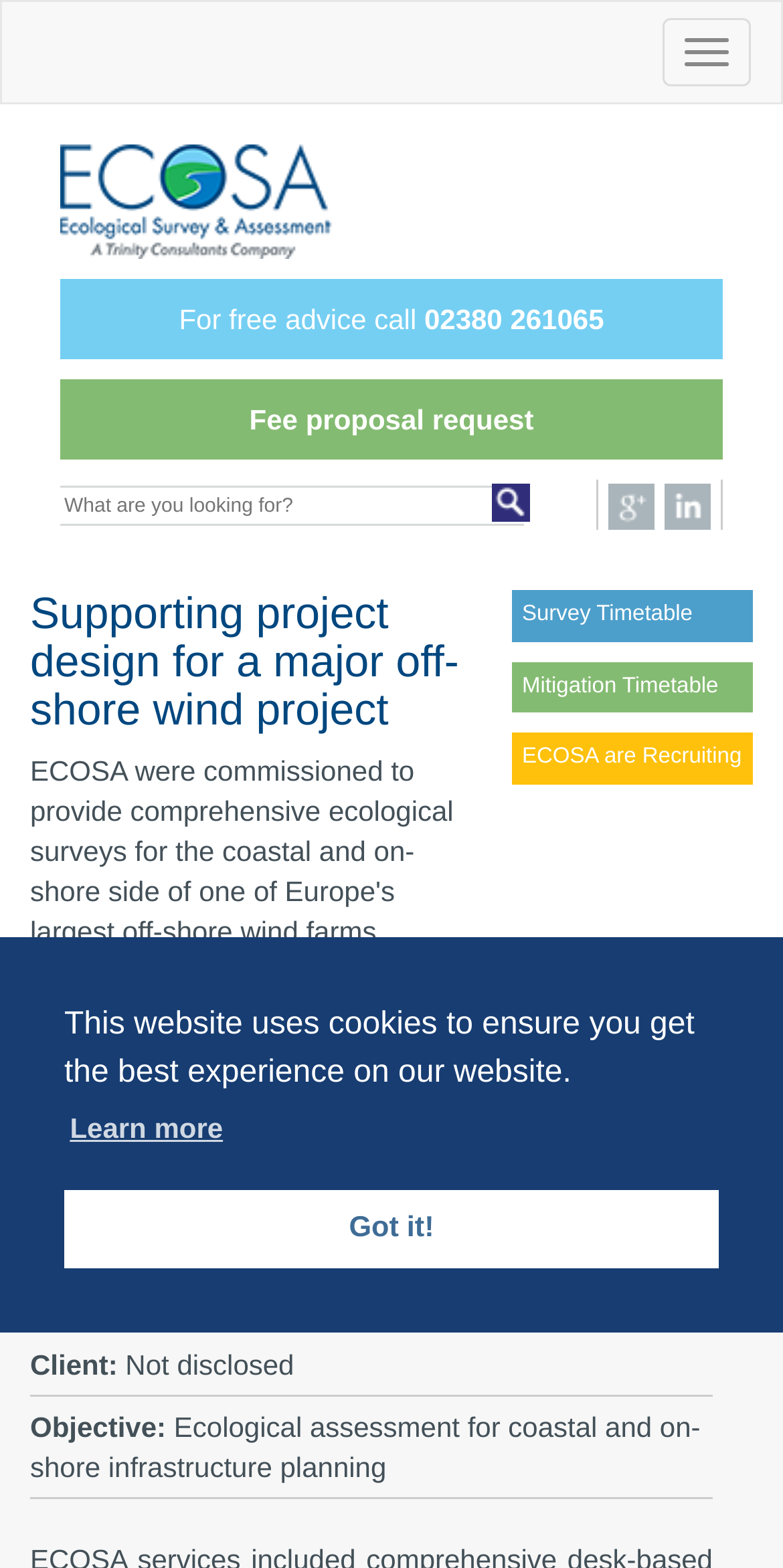How many links are there in the top navigation section?
Based on the image, answer the question with as much detail as possible.

I counted the number of links in the top navigation section by looking at the section that has the 'Toggle navigation' button, and I found four links: 'Survey Timetable', 'Mitigation Timetable', 'ECOSA are Recruiting', and 'Fee proposal request'.